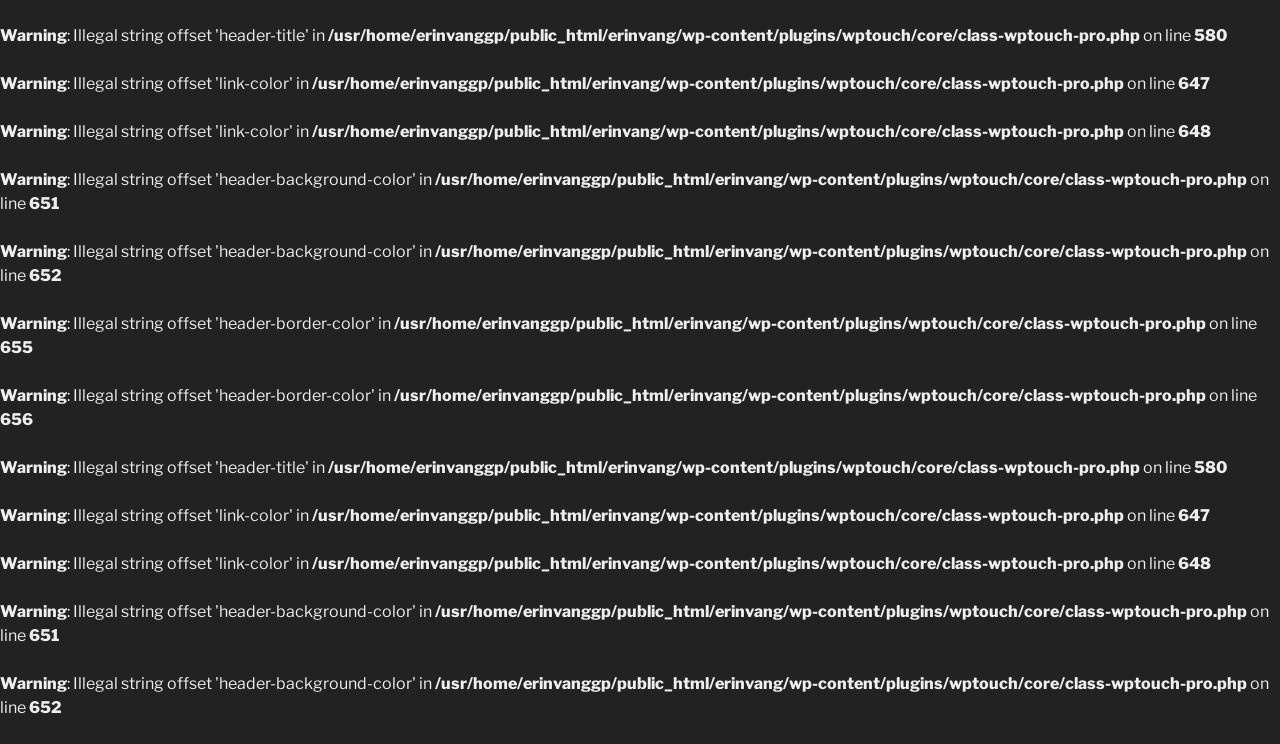On which line number is the first warning message located?
Using the image, provide a concise answer in one word or a short phrase.

580